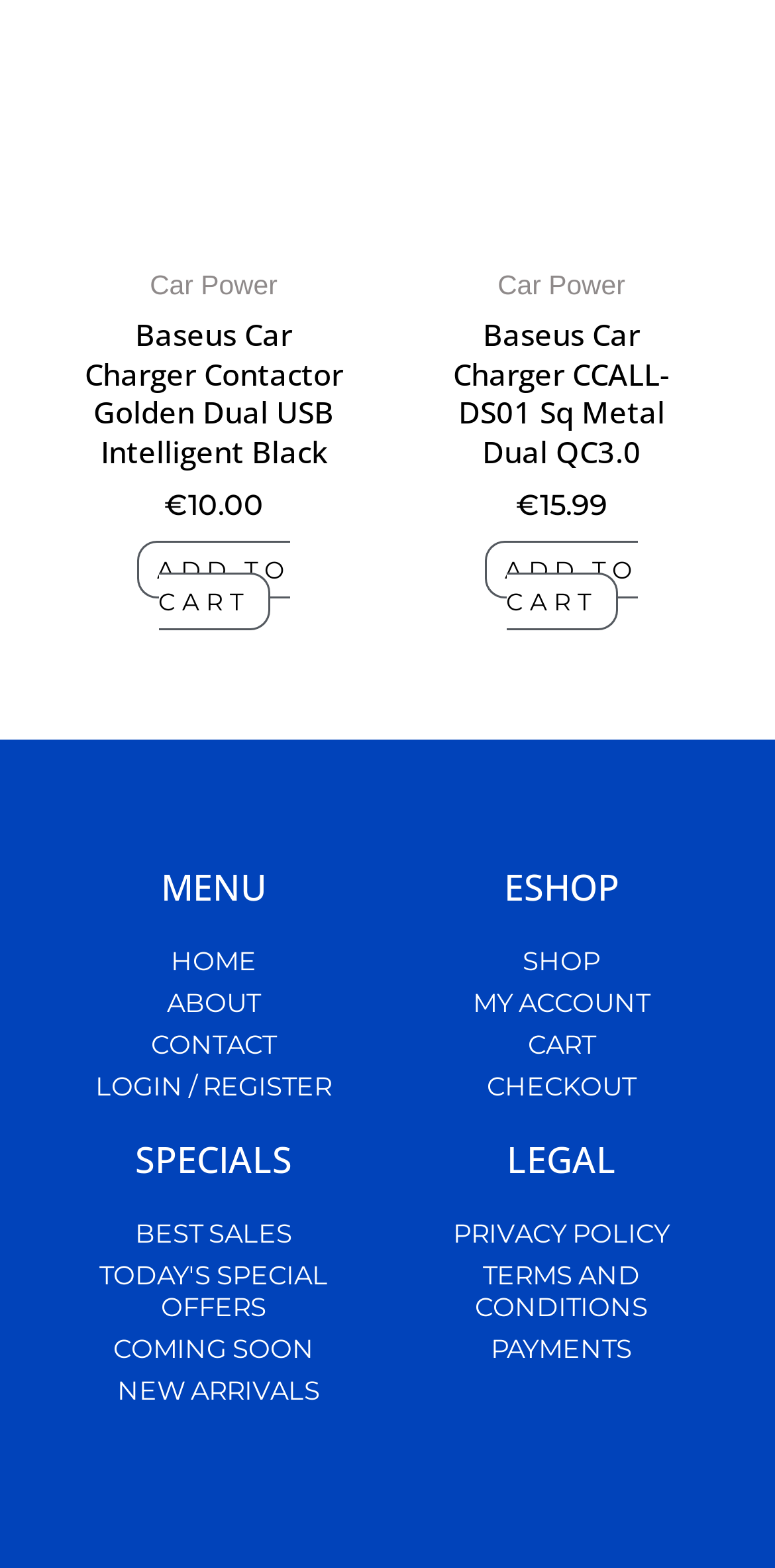How many car chargers are displayed?
Provide a detailed answer to the question using information from the image.

I counted the number of car charger products displayed on the webpage, which are 'Baseus Car Charger Contactor Golden Dual USB Intelligent Black' and 'Baseus Car Charger CCALL-DS01 Sq Metal Dual QC3.0'.